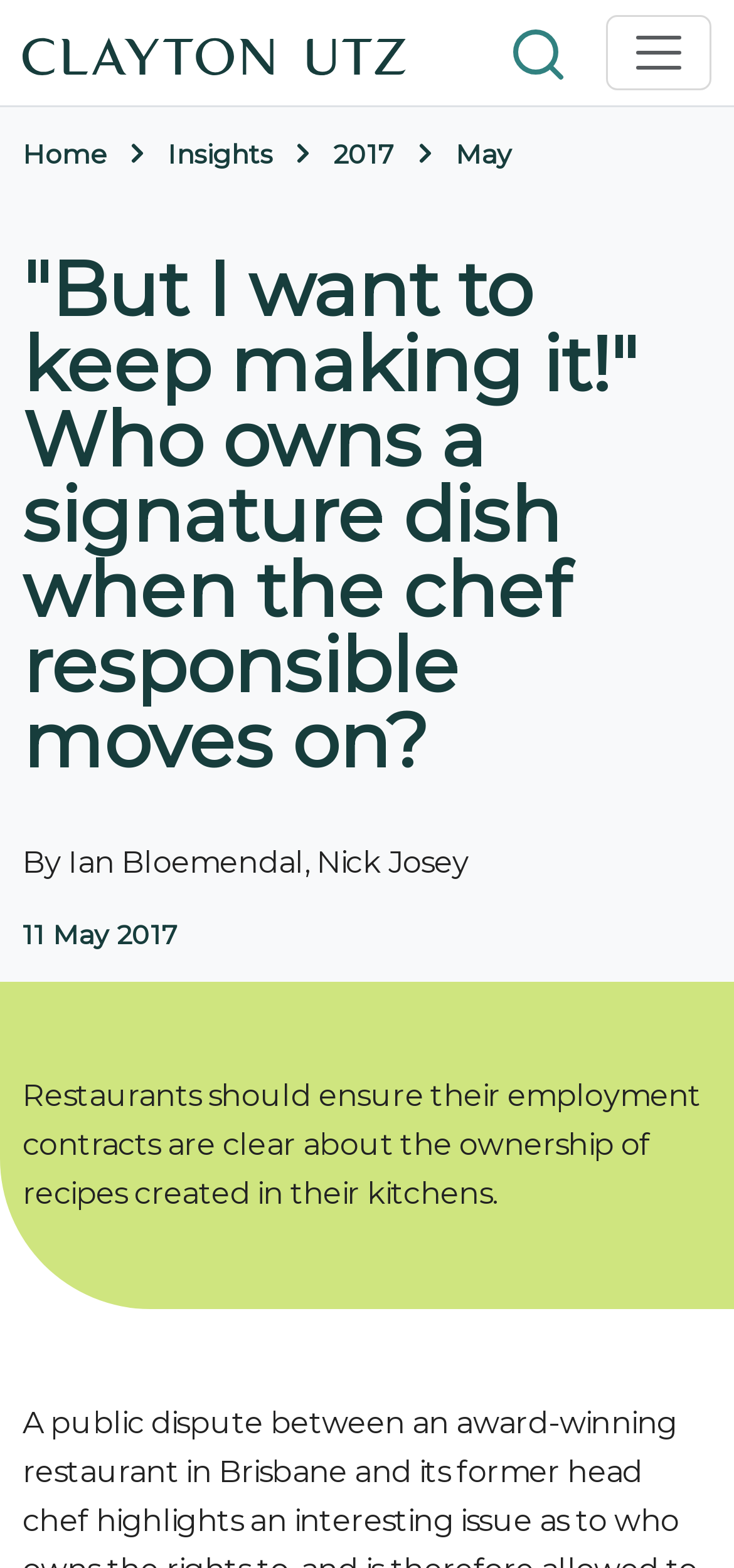What type of content is this?
Analyze the screenshot and provide a detailed answer to the question.

The type of content can be inferred from the link 'Insights' in the navigation menu, which suggests that this article is an insight or an opinion piece.